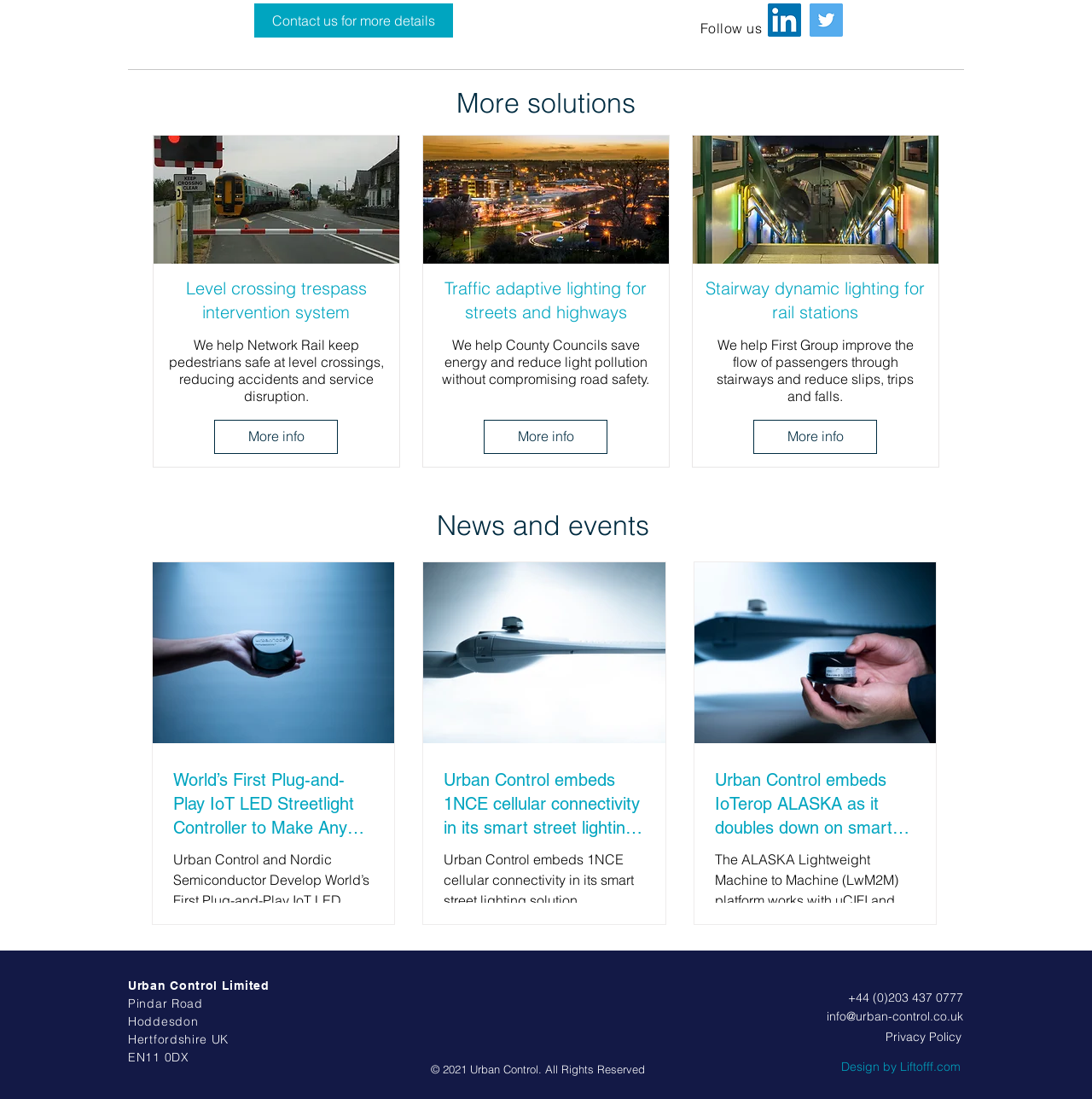Answer this question using a single word or a brief phrase:
What is the phone number listed?

+44 (0)203 437 0777